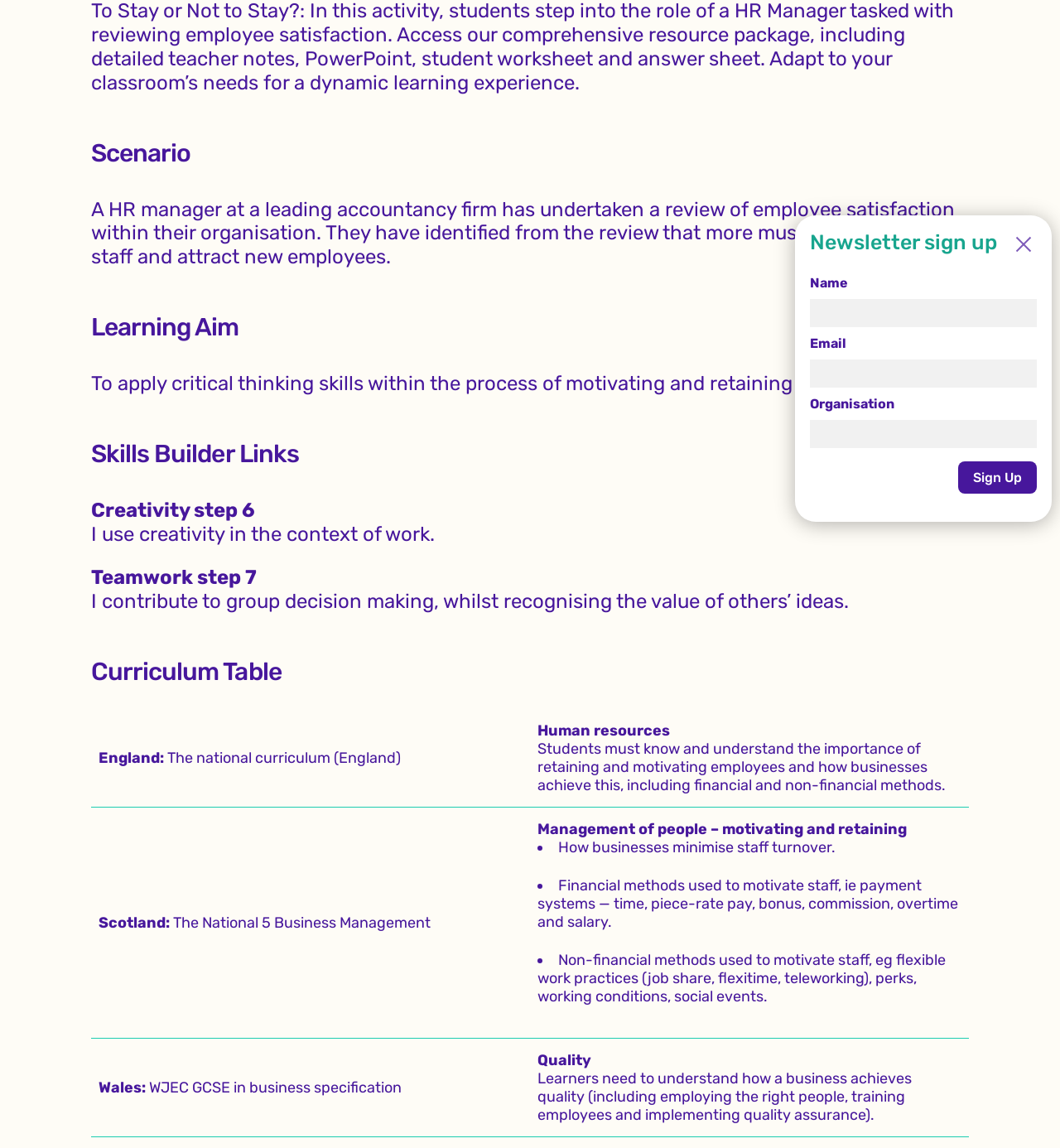Given the description of the UI element: "value="Sign Up"", predict the bounding box coordinates in the form of [left, top, right, bottom], with each value being a float between 0 and 1.

[0.904, 0.402, 0.978, 0.43]